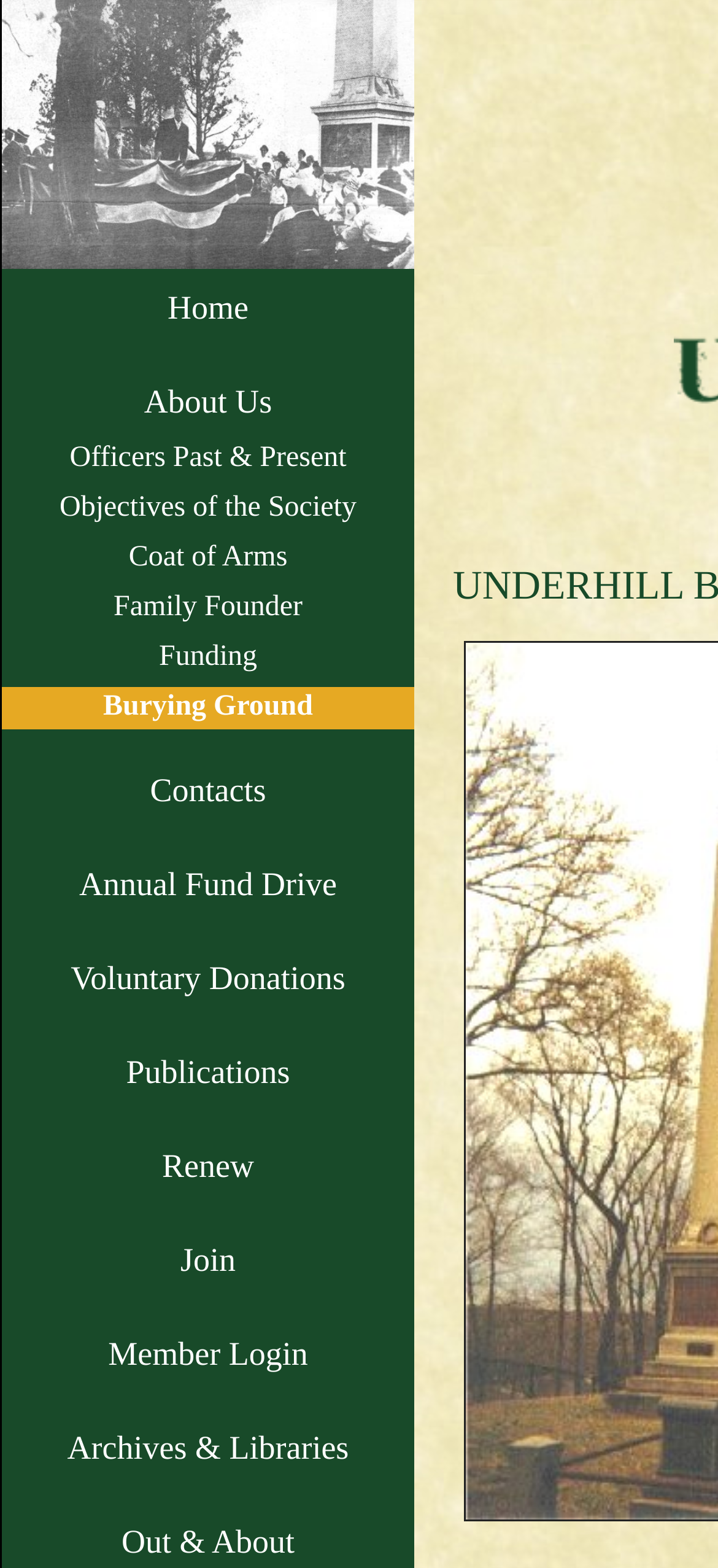Based on the image, provide a detailed and complete answer to the question: 
What is the last link in the navigation menu?

The last link in the navigation menu is 'Out & About', which is located at the bottom of the menu.